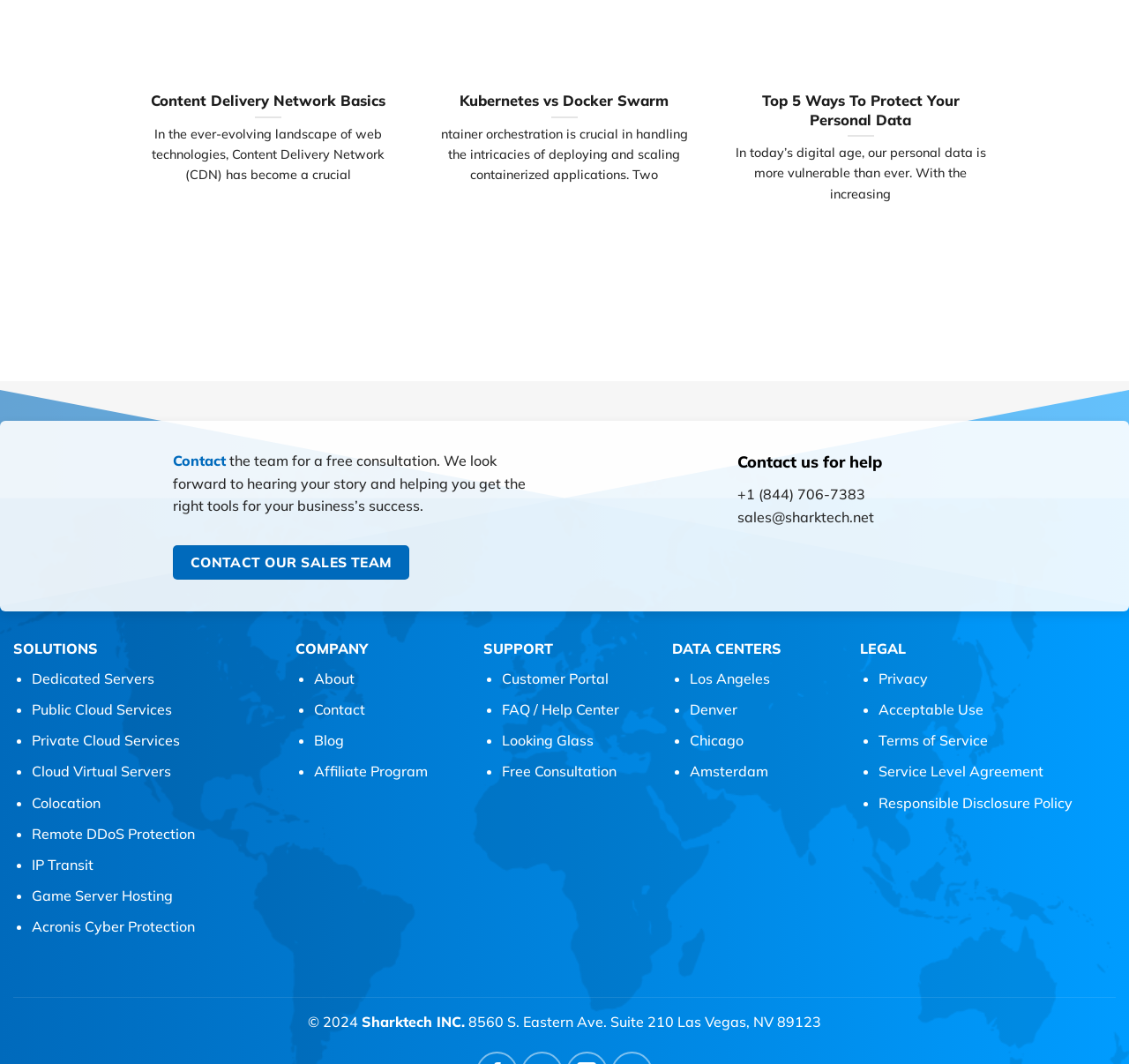How many data centers are listed?
Provide an in-depth answer to the question, covering all aspects.

I found the number of data centers listed by looking at the 'DATA CENTERS' section, where four locations are listed: Los Angeles, Denver, Chicago, and Amsterdam.